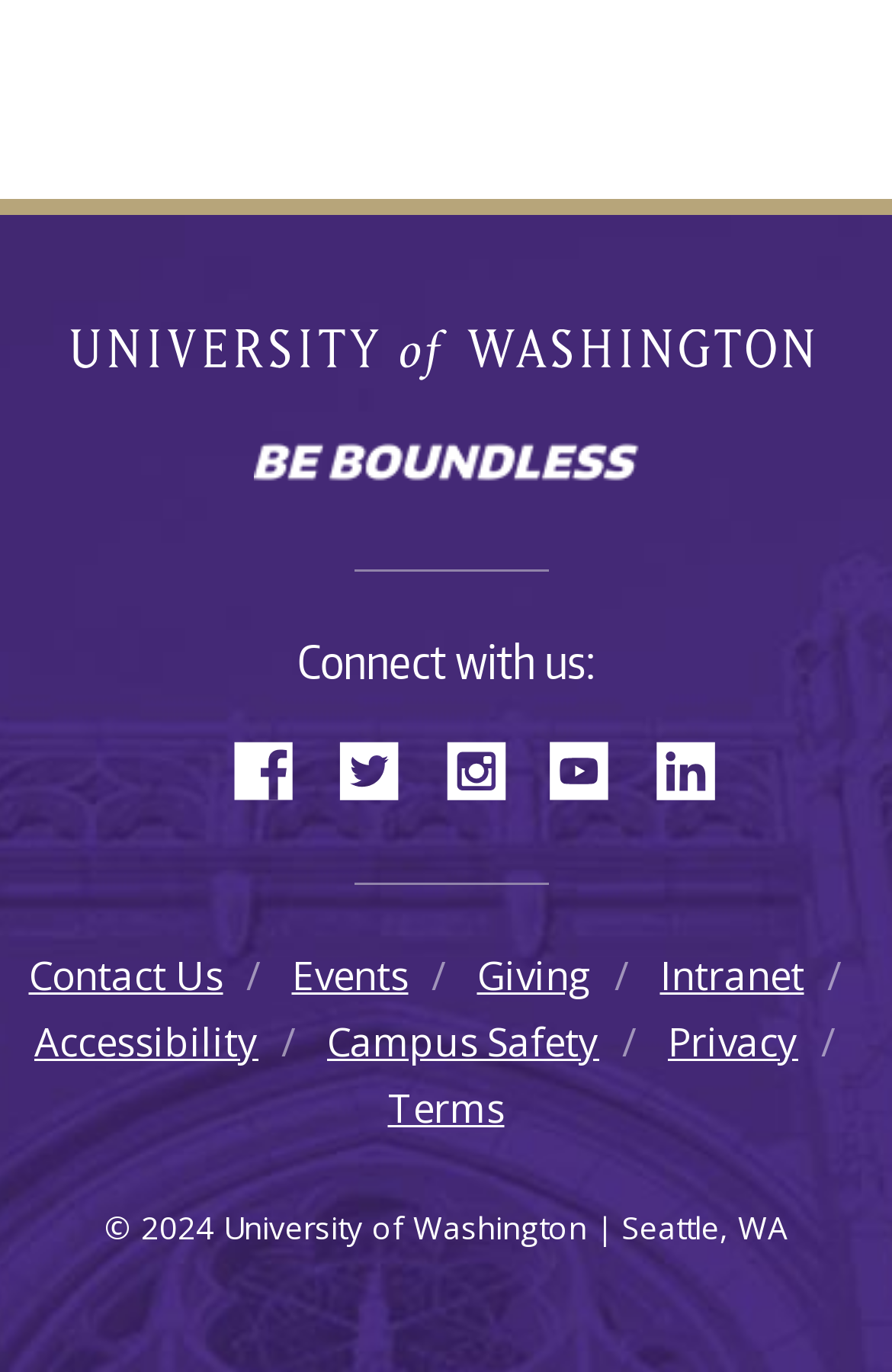Identify the bounding box coordinates of the section to be clicked to complete the task described by the following instruction: "View Events". The coordinates should be four float numbers between 0 and 1, formatted as [left, top, right, bottom].

[0.327, 0.691, 0.458, 0.729]